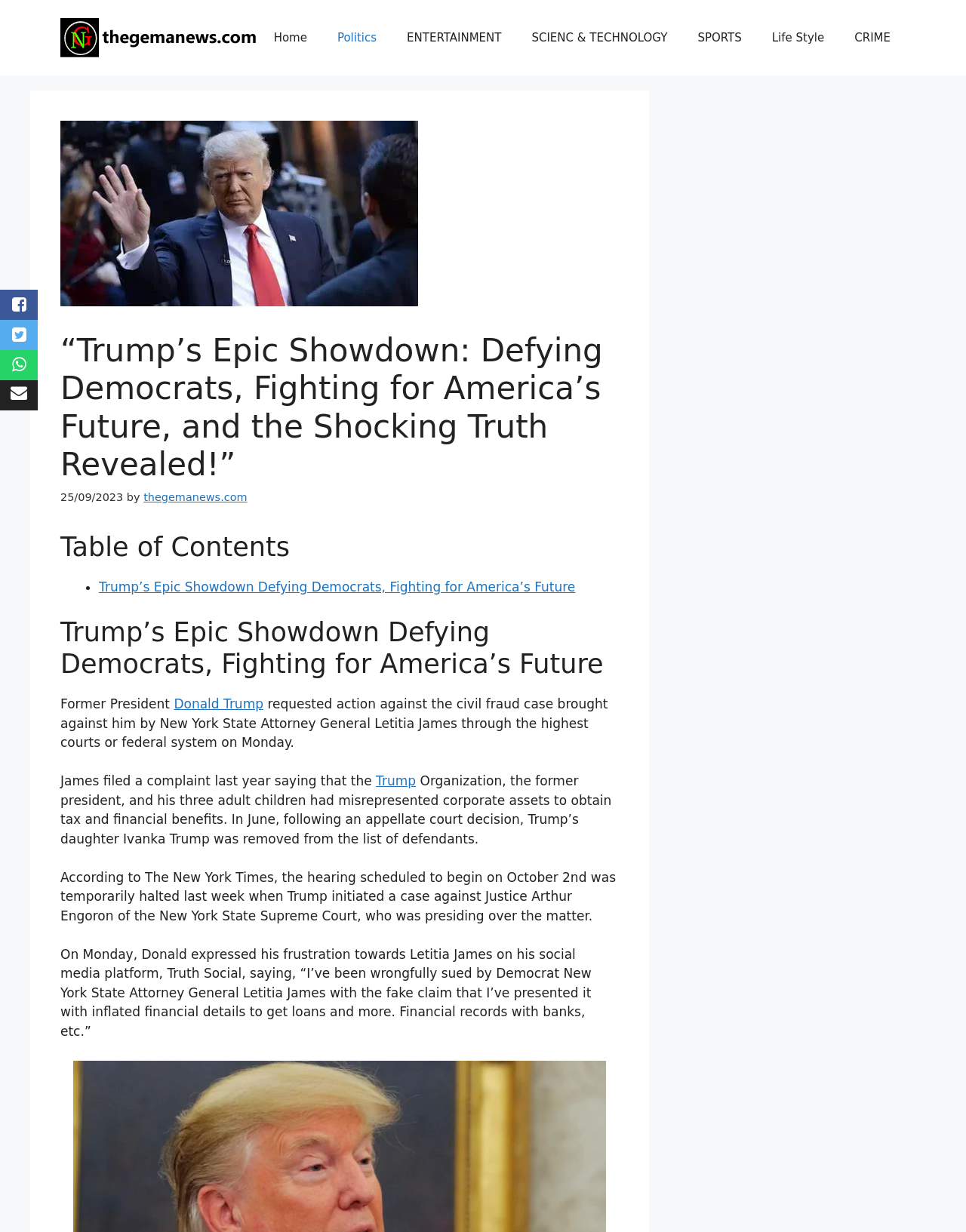Can you find the bounding box coordinates for the element that needs to be clicked to execute this instruction: "Click on the Trump’s Epic Showdown Defying Democrats, Fighting for America’s Future link"? The coordinates should be given as four float numbers between 0 and 1, i.e., [left, top, right, bottom].

[0.102, 0.471, 0.596, 0.483]